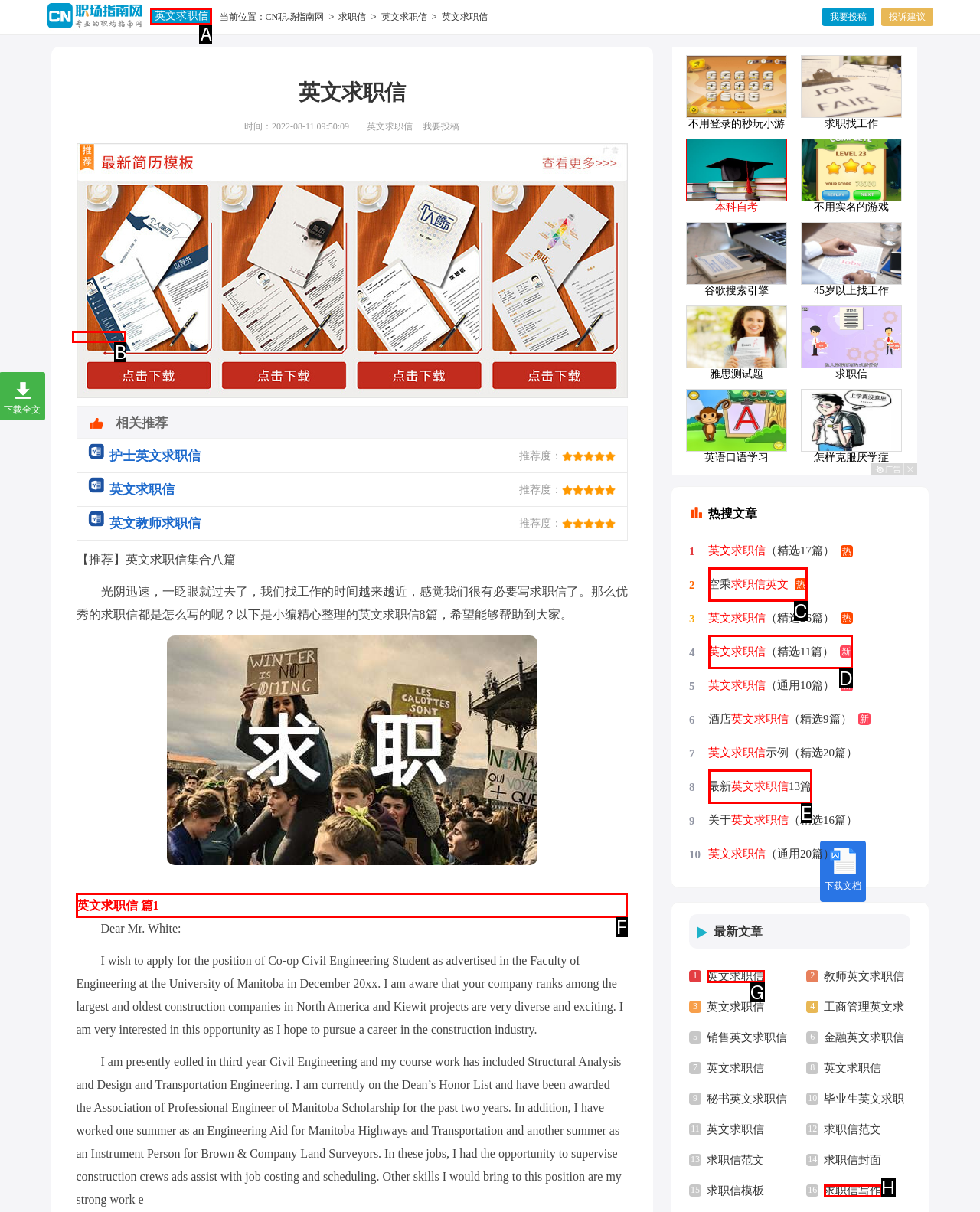Select the HTML element that needs to be clicked to perform the task: read the first English job application letter. Reply with the letter of the chosen option.

F